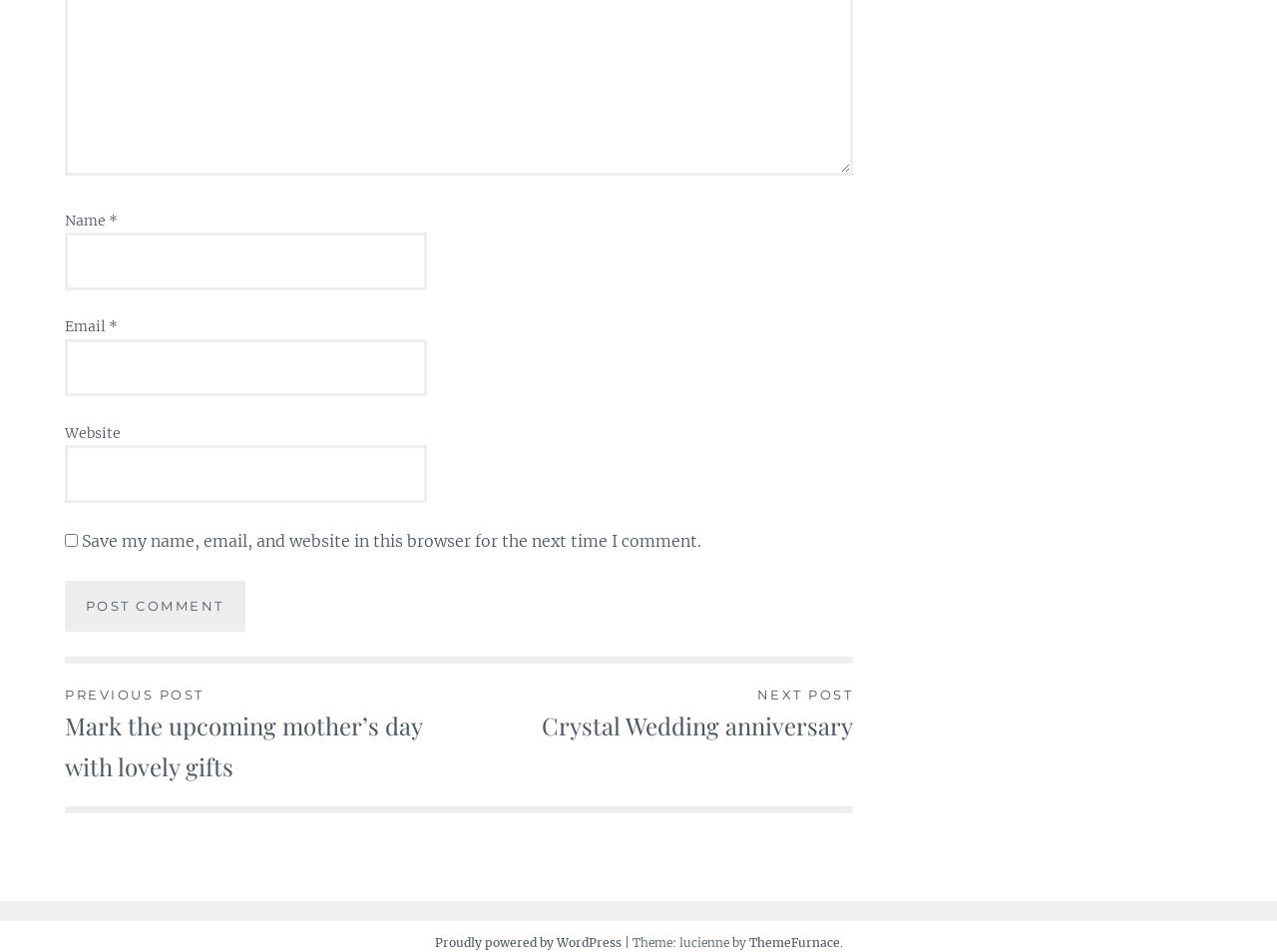Please find the bounding box coordinates of the element that must be clicked to perform the given instruction: "Visit the previous post". The coordinates should be four float numbers from 0 to 1, i.e., [left, top, right, bottom].

[0.051, 0.718, 0.359, 0.823]